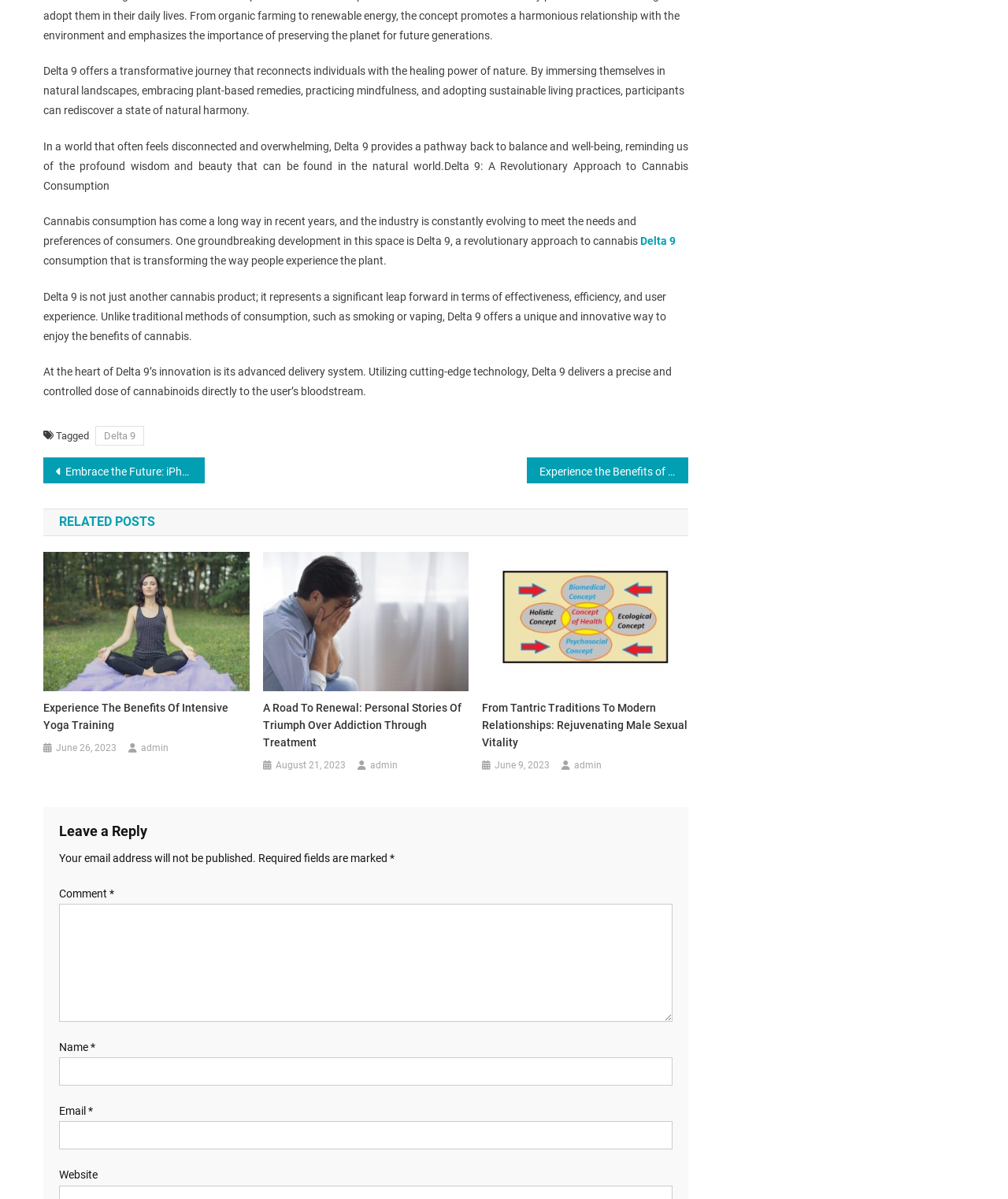Determine the bounding box coordinates of the clickable element to complete this instruction: "Leave a comment". Provide the coordinates in the format of four float numbers between 0 and 1, [left, top, right, bottom].

[0.059, 0.754, 0.667, 0.852]